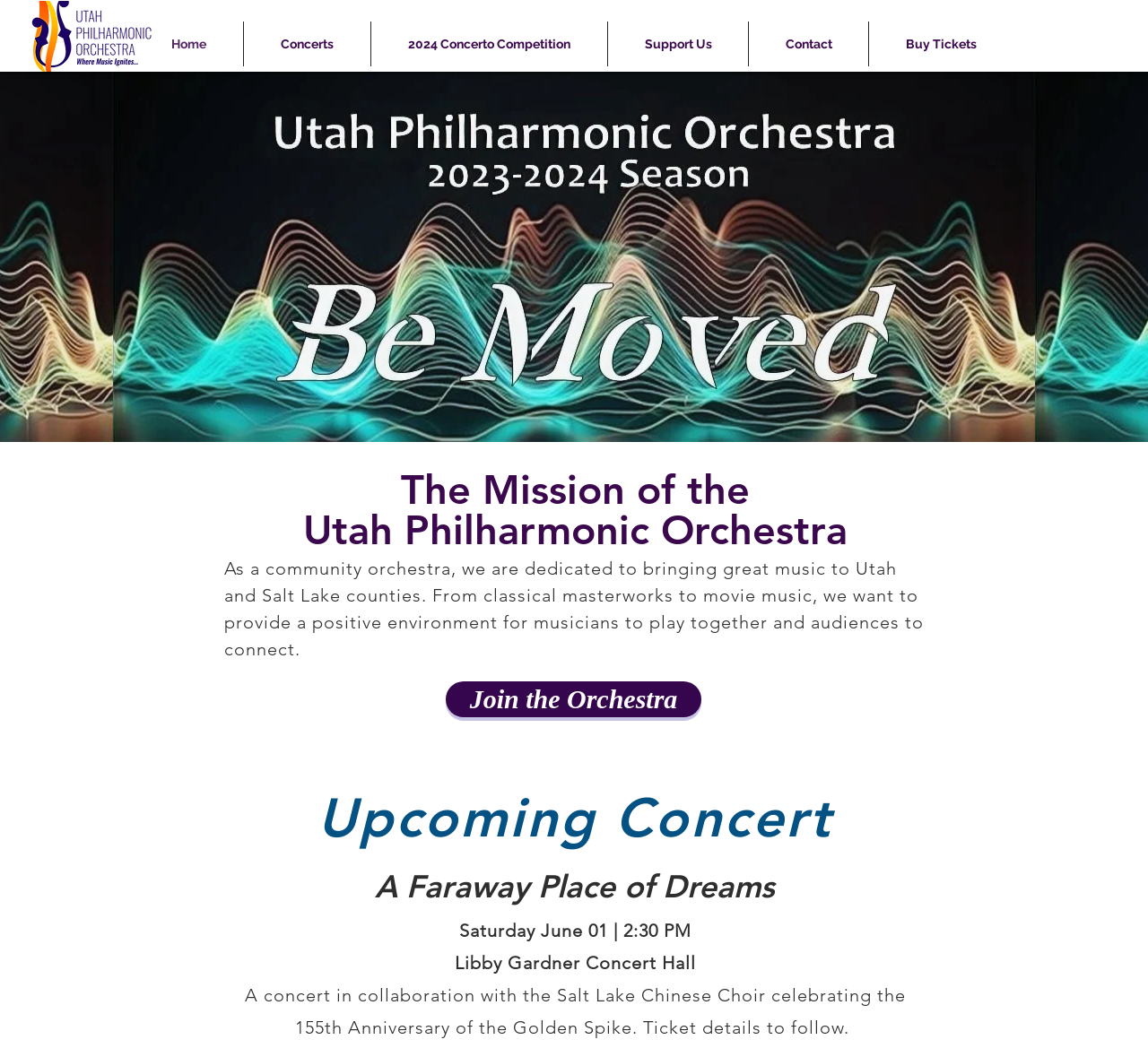What is the mission of the orchestra?
Examine the screenshot and reply with a single word or phrase.

Bringing great music to Utah and Salt Lake counties